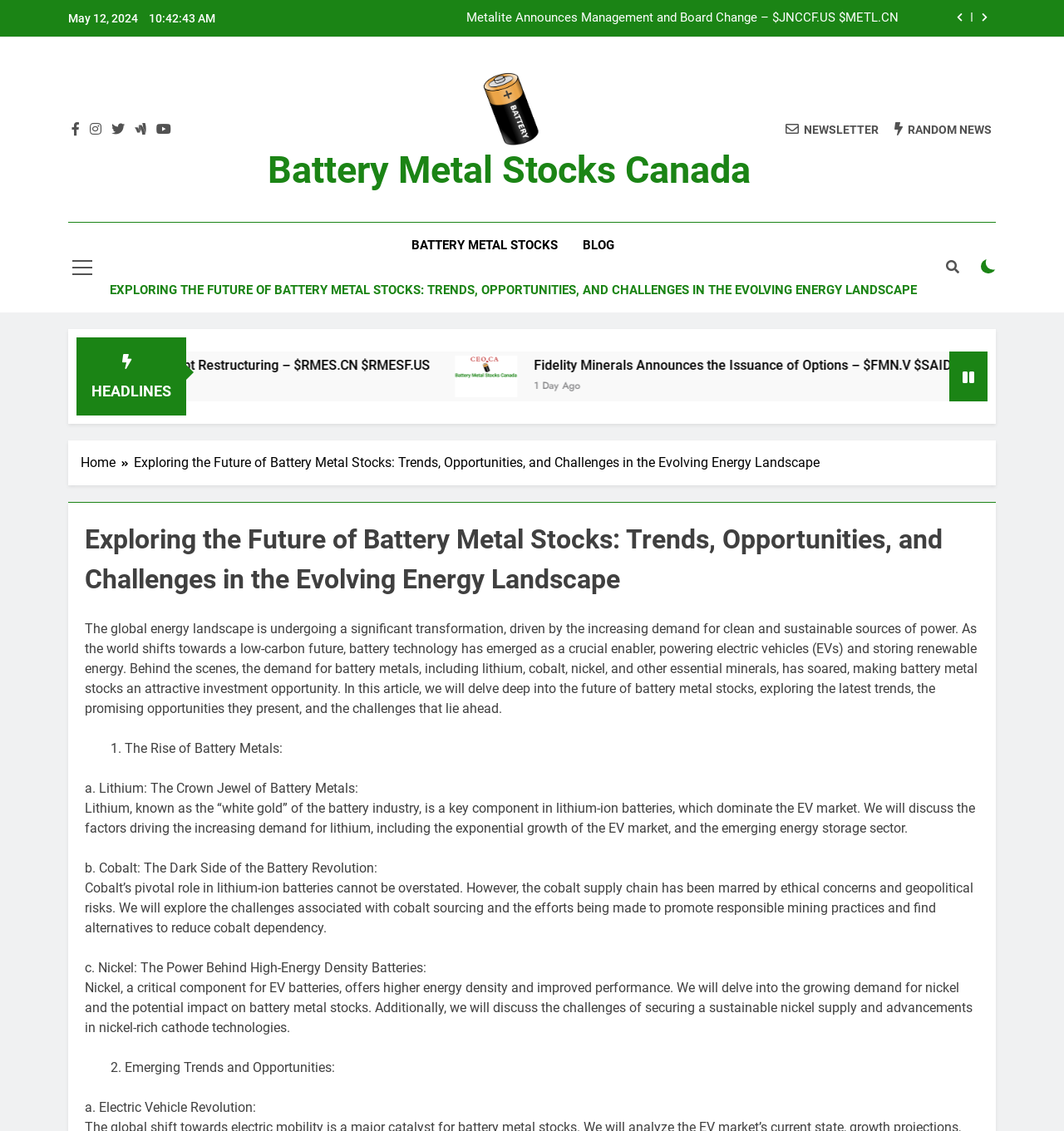How many social media links are there?
Look at the image and provide a detailed response to the question.

I counted the social media links at the top of the webpage and found 5 links, including Facebook, Twitter, LinkedIn, and two others.